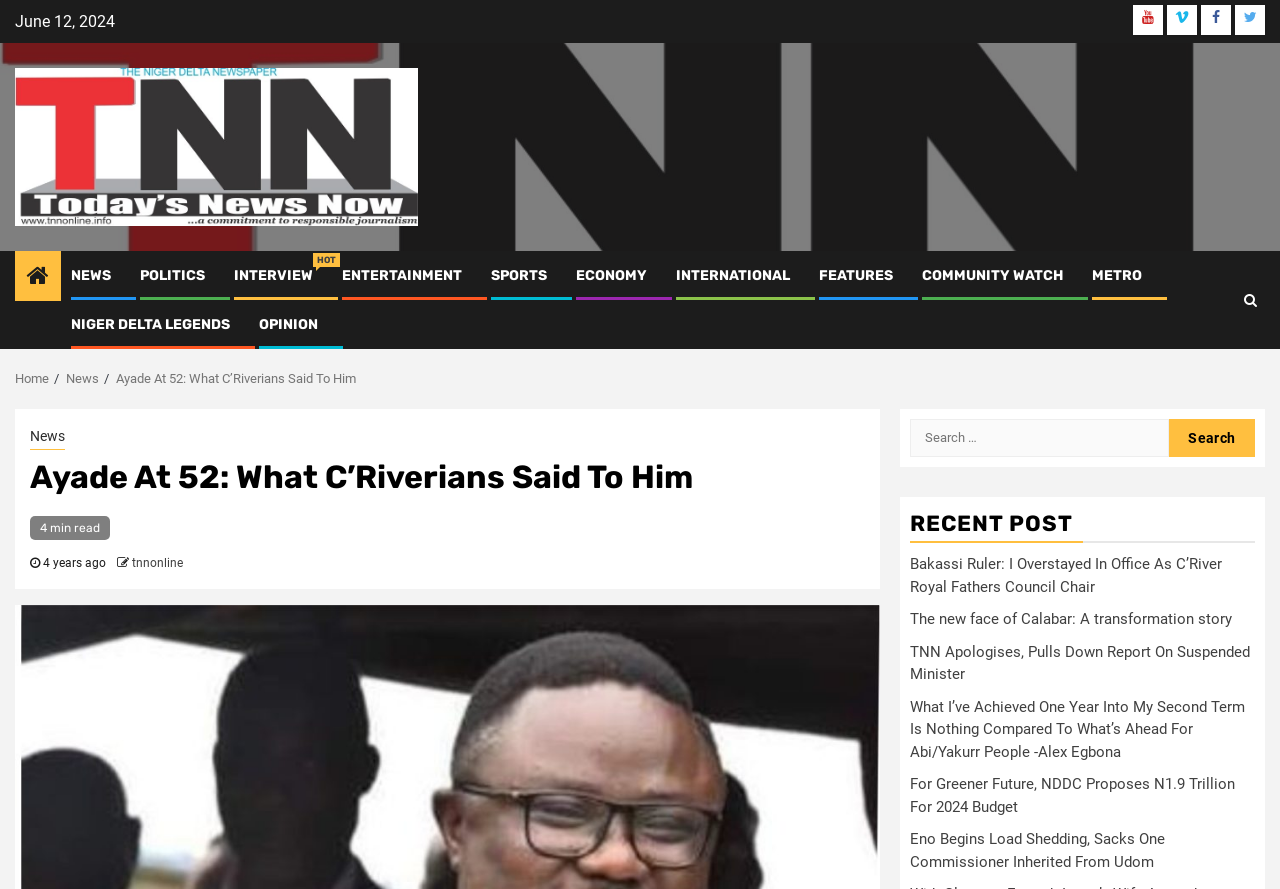Please specify the bounding box coordinates of the clickable section necessary to execute the following command: "Search for something".

[0.711, 0.471, 0.98, 0.514]